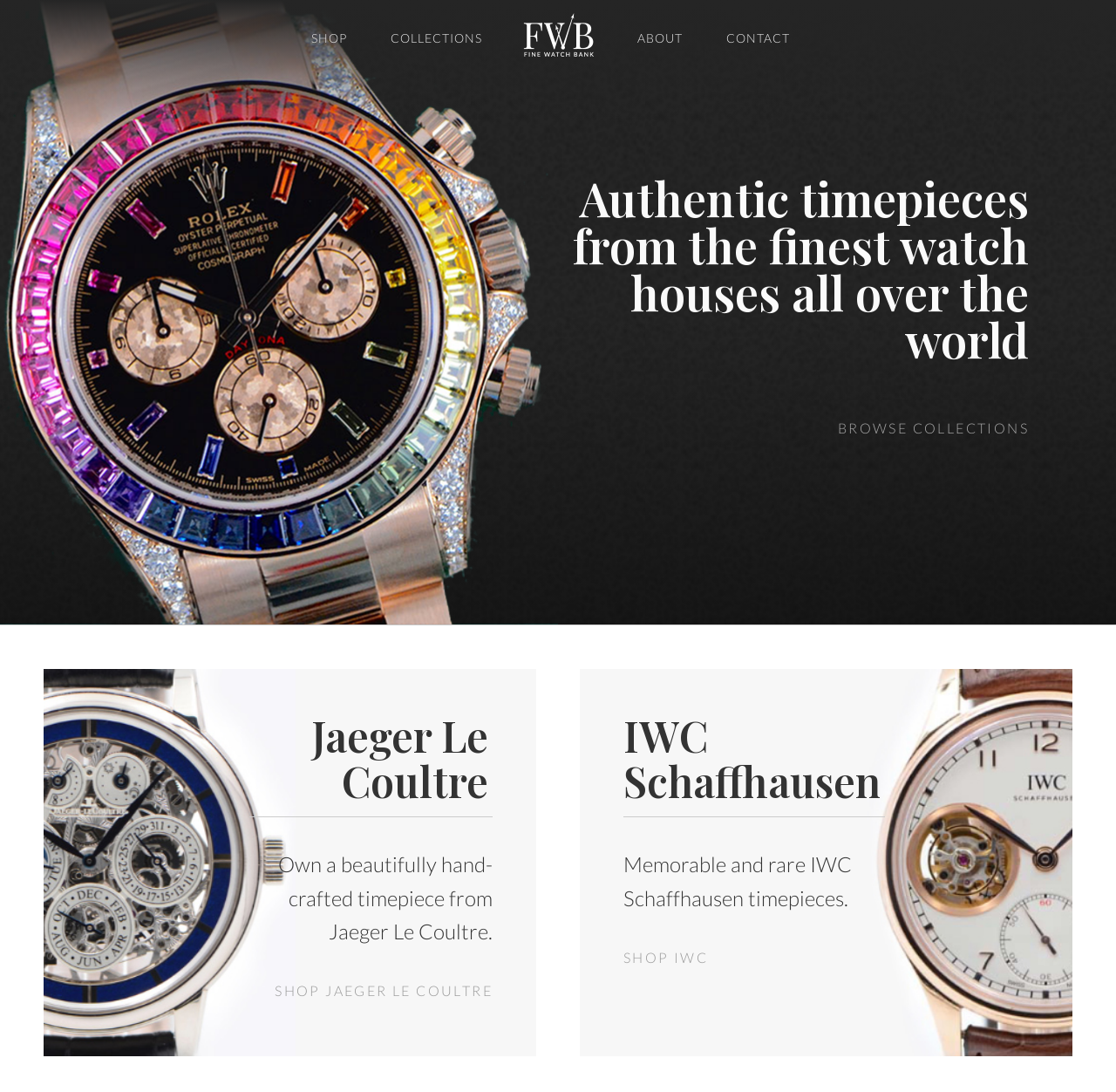Identify the primary heading of the webpage and provide its text.

Authentic timepieces from the finest watch houses all over the world